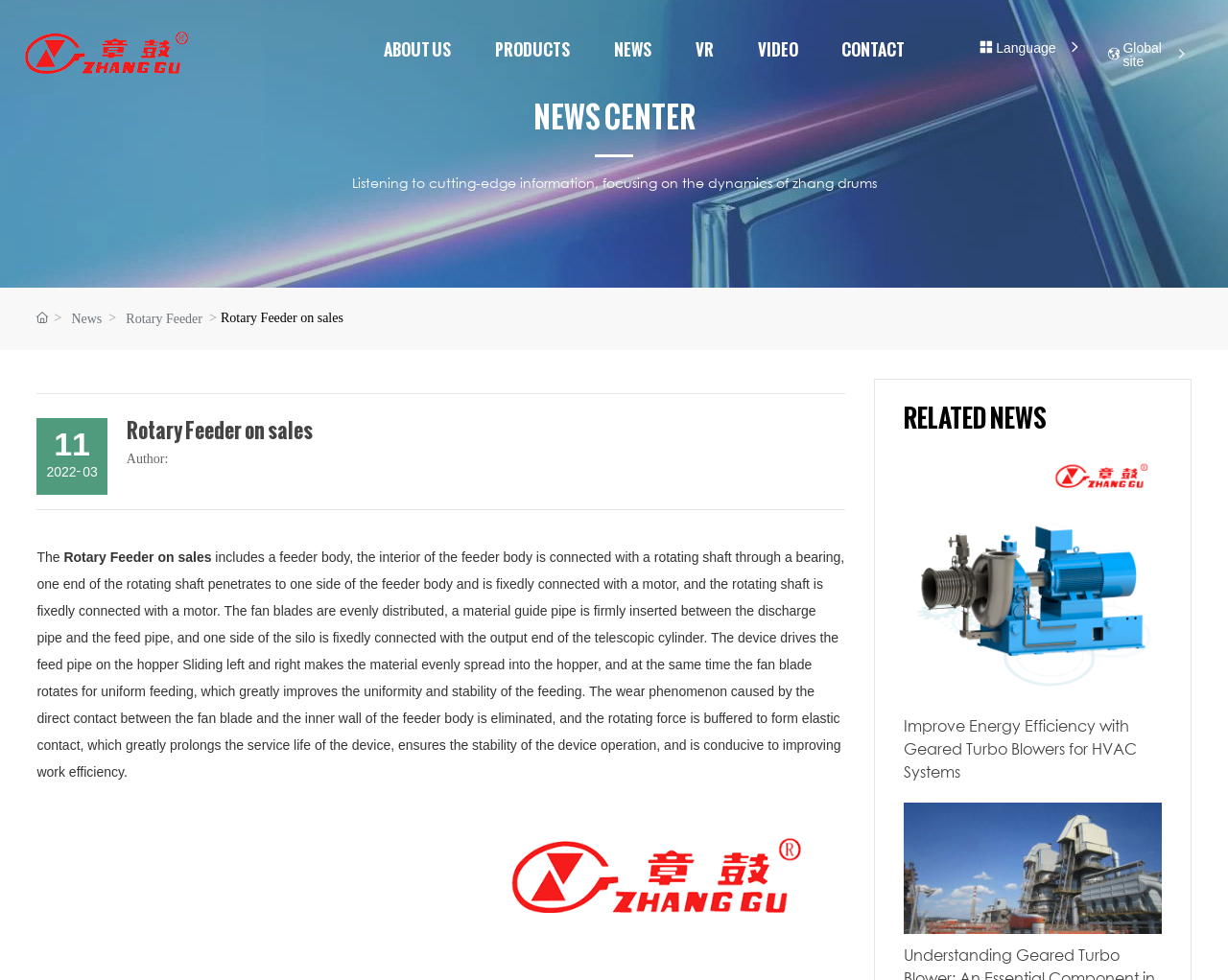Could you determine the bounding box coordinates of the clickable element to complete the instruction: "Click CONTACT"? Provide the coordinates as four float numbers between 0 and 1, i.e., [left, top, right, bottom].

[0.685, 0.023, 0.737, 0.078]